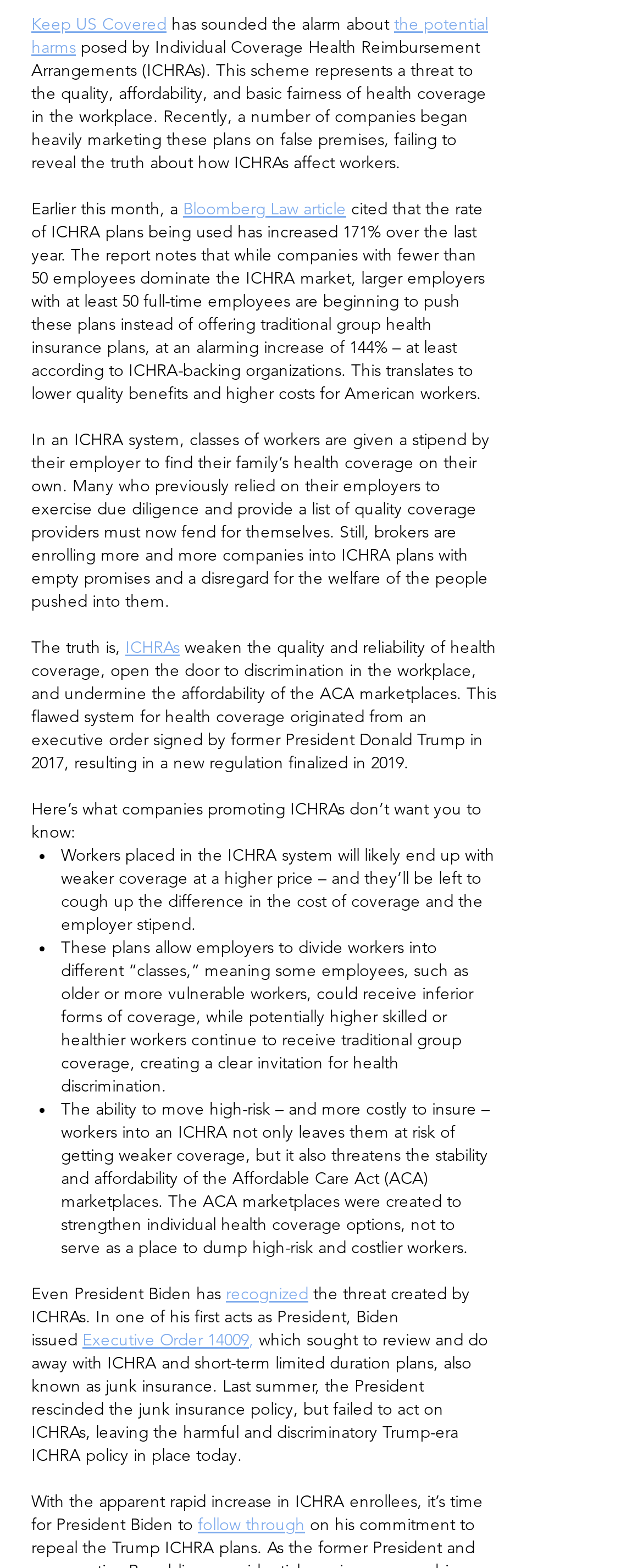Answer the question below using just one word or a short phrase: 
What is the name of the executive order issued by President Biden related to ICHRAs?

Executive Order 14009